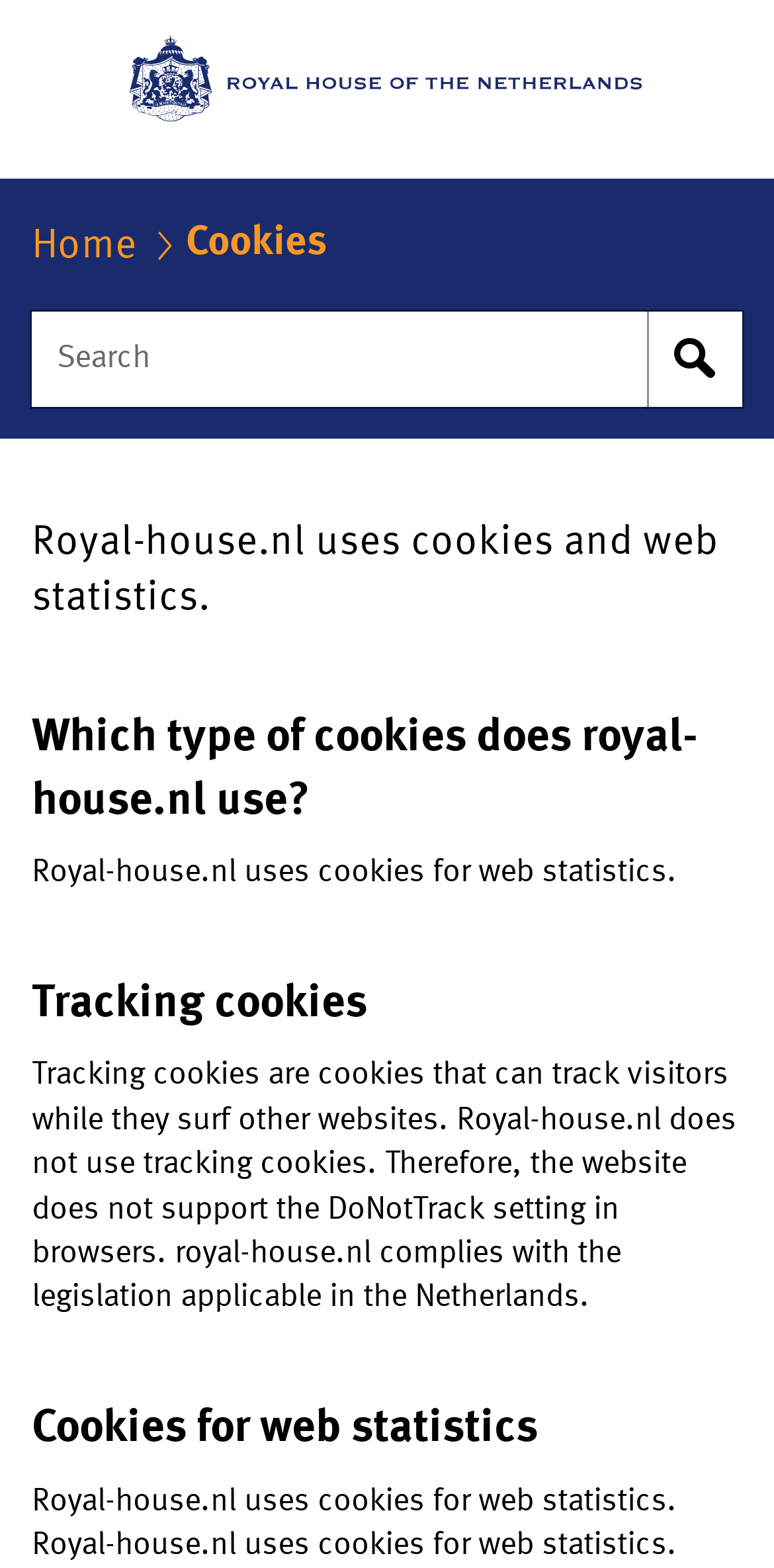How many types of cookies are mentioned on the webpage?
Utilize the information in the image to give a detailed answer to the question.

The webpage mentions two types of cookies: cookies for web statistics and tracking cookies. Although royal-house.nl does not use tracking cookies, it is still mentioned as a type of cookie.